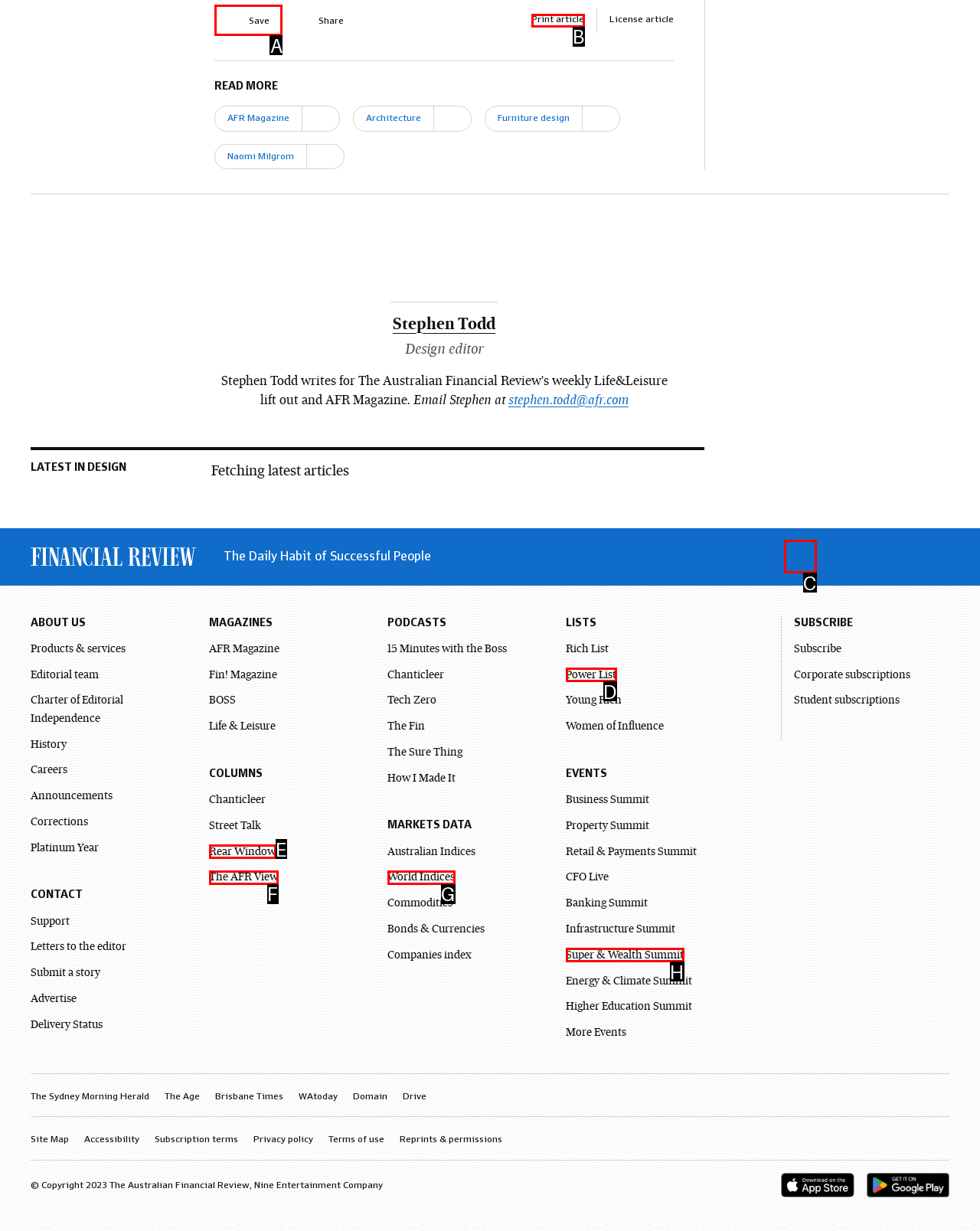Select the correct UI element to complete the task: Click Estate Planning
Please provide the letter of the chosen option.

None